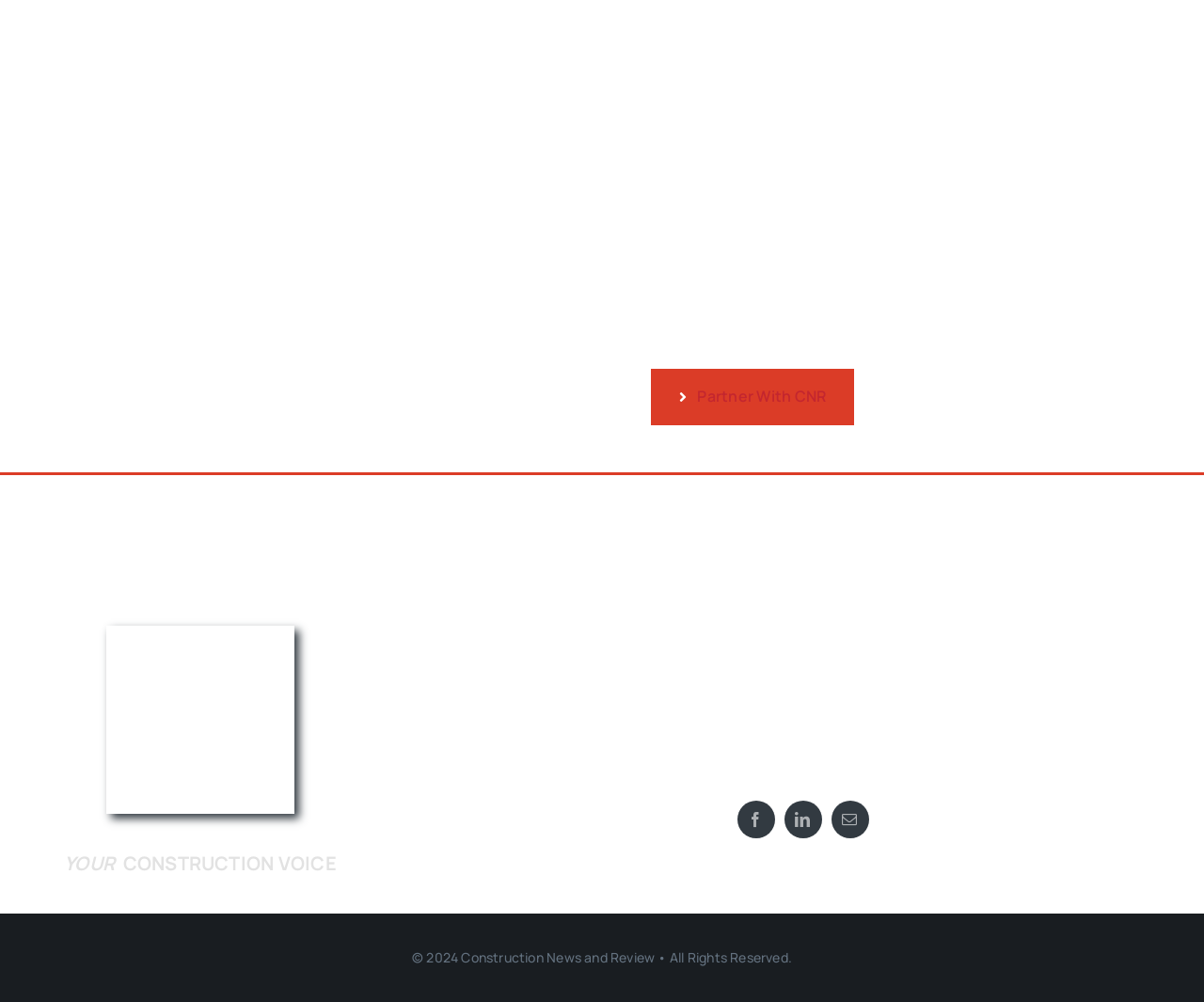What social media platforms are available?
Offer a detailed and full explanation in response to the question.

The social media platforms can be inferred from the links 'facebook', 'linkedin', and 'mail' at the bottom of the webpage.